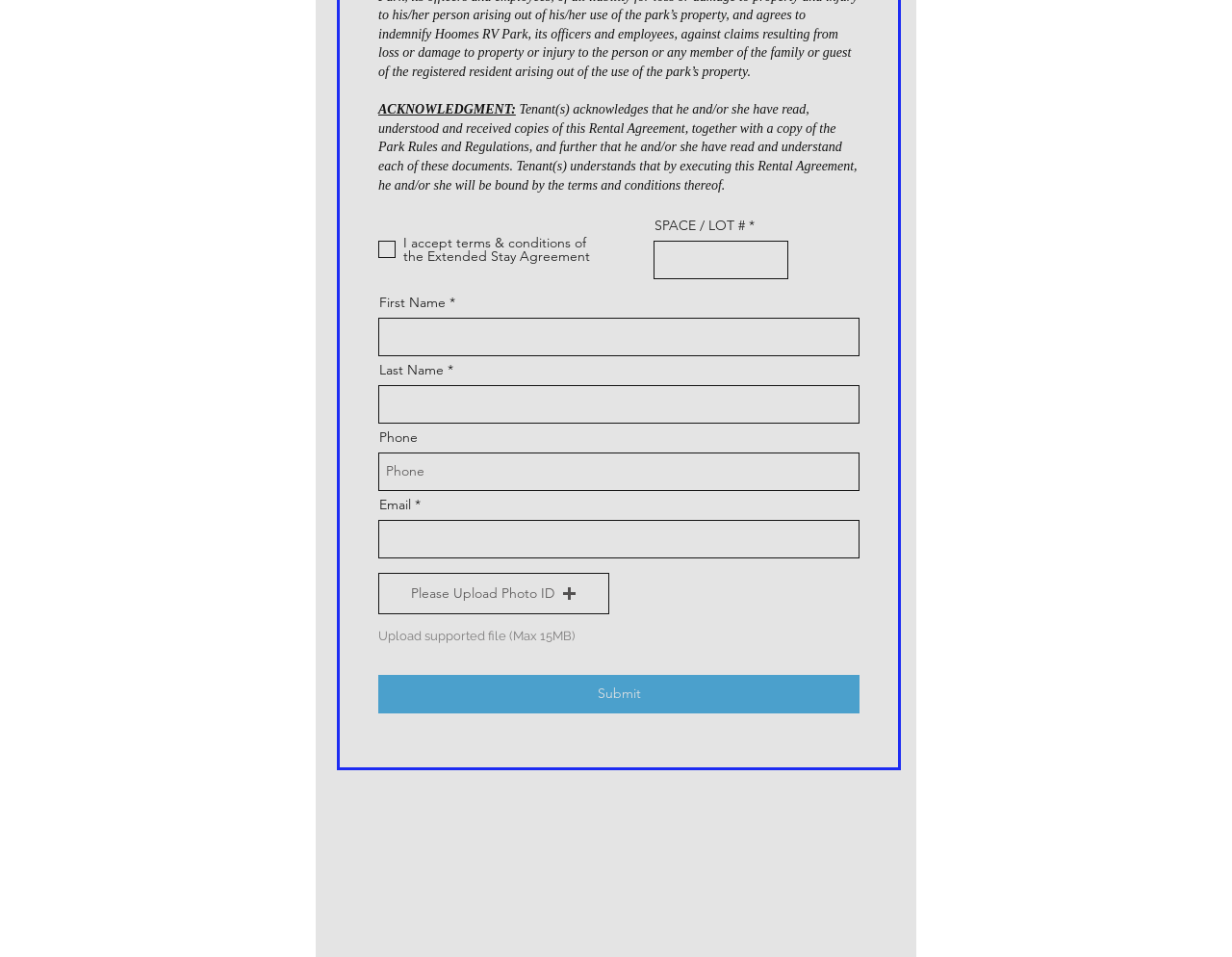Locate the bounding box coordinates of the UI element described by: "name="last-name"". The bounding box coordinates should consist of four float numbers between 0 and 1, i.e., [left, top, right, bottom].

[0.307, 0.403, 0.698, 0.443]